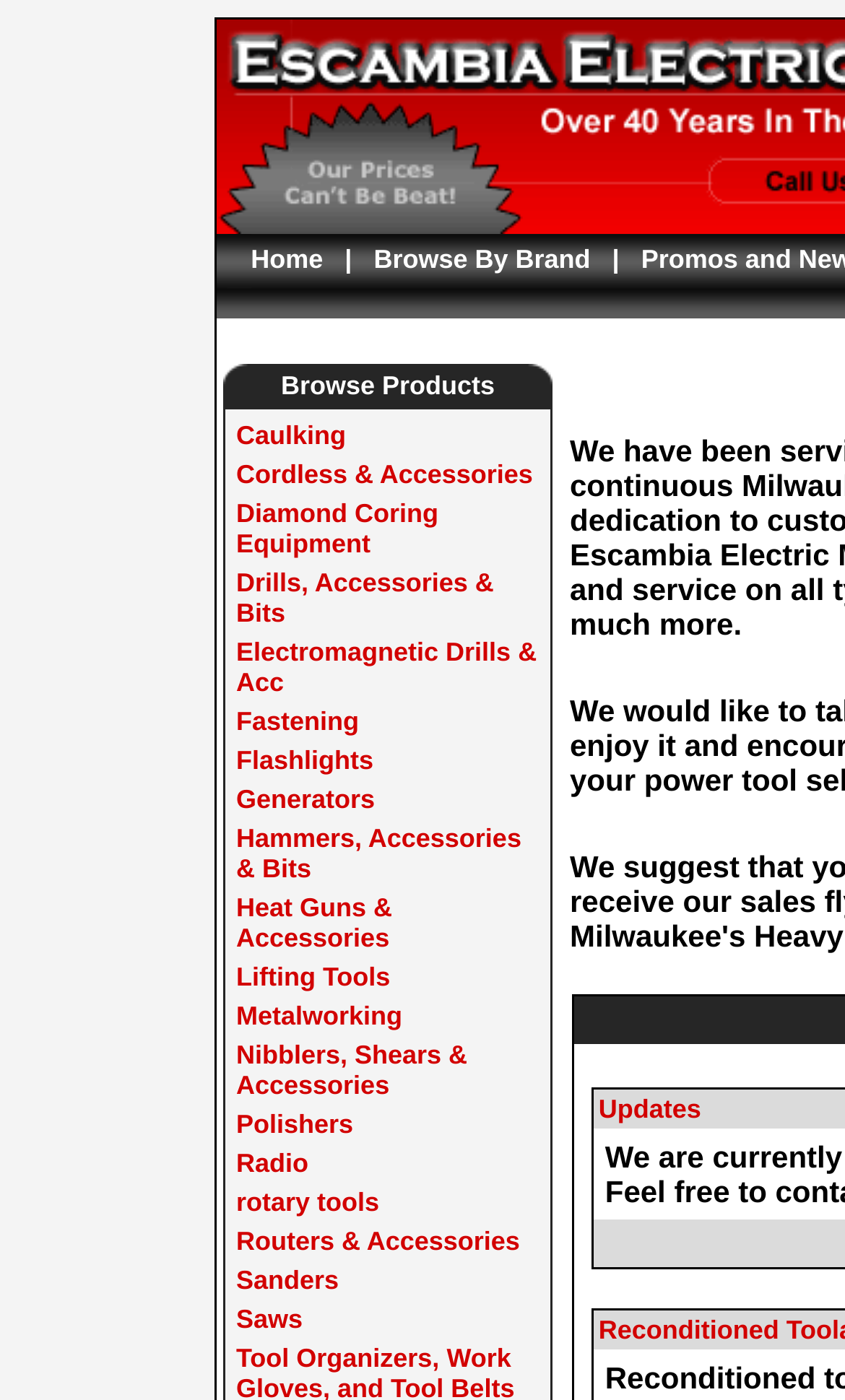Describe every aspect of the webpage comprehensively.

The webpage is for Escambia Electric Motor, a retailer of Milwaukee Power Tools and other products. At the top of the page, there is a logo image and a navigation menu with links to "Home" and "Browse By Brand". Below the navigation menu, there is a table with multiple rows, each containing a category of products. The categories are listed in a vertical column, with each category having a link to its respective page. The categories include "Caulking", "Cordless & Accessories", "Diamond Coring Equipment", "Drills, Accessories & Bits", and many others.

The categories are arranged in a single column, with each category positioned below the previous one. The links to each category are aligned to the left, with the category names displayed in a clean and organized manner. There are no images or other elements on the page besides the logo and the category links. The overall layout is simple and easy to navigate, with a clear focus on providing access to the various product categories.